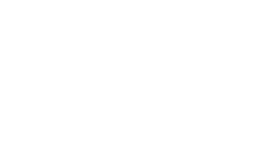Describe the scene depicted in the image with great detail.

The image features a prominent photo of Piyush Choudhary, presented in a sleek format that draws attention. The context surrounding this photo suggests a focus on content related to the risks associated with Android applications and user data security. It resembles a professional profile picture, which likely serves to establish credibility and familiarity for readers engaging with the article titled "Many Android Apps Are Putting User Data At Risk." This article highlights significant concerns about app security and data safety, hinting at Piyush's possible role in either discussing or authoring content on this critical issue. The accompanying date of May 23, 2021, further frames the relevance of the image within a contemporary discourse on technology and privacy challenges.